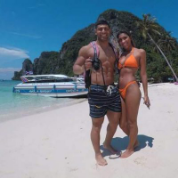Summarize the image with a detailed description that highlights all prominent details.

This vibrant image captures a couple enjoying a sun-soaked day at the beach, set against a stunning backdrop of clear blue skies and lush green hills. The man, dressed in swimsuit shorts, showcases a toned physique while flashing a cheerful thumbs-up. Beside him, the woman radiates confidence in her bright orange bikini, holding a phone and smiling warmly. The soft sands beneath their feet lead to crystal-clear waters where a sleek speedboat is anchored, hinting at the thrilling adventures of snorkeling around the Phi Phi Islands, a popular choice for private charters. This scene perfectly embodies the excitement and relaxation of a tropical getaway, designed for those keen on exploring the beauty of Phuket.